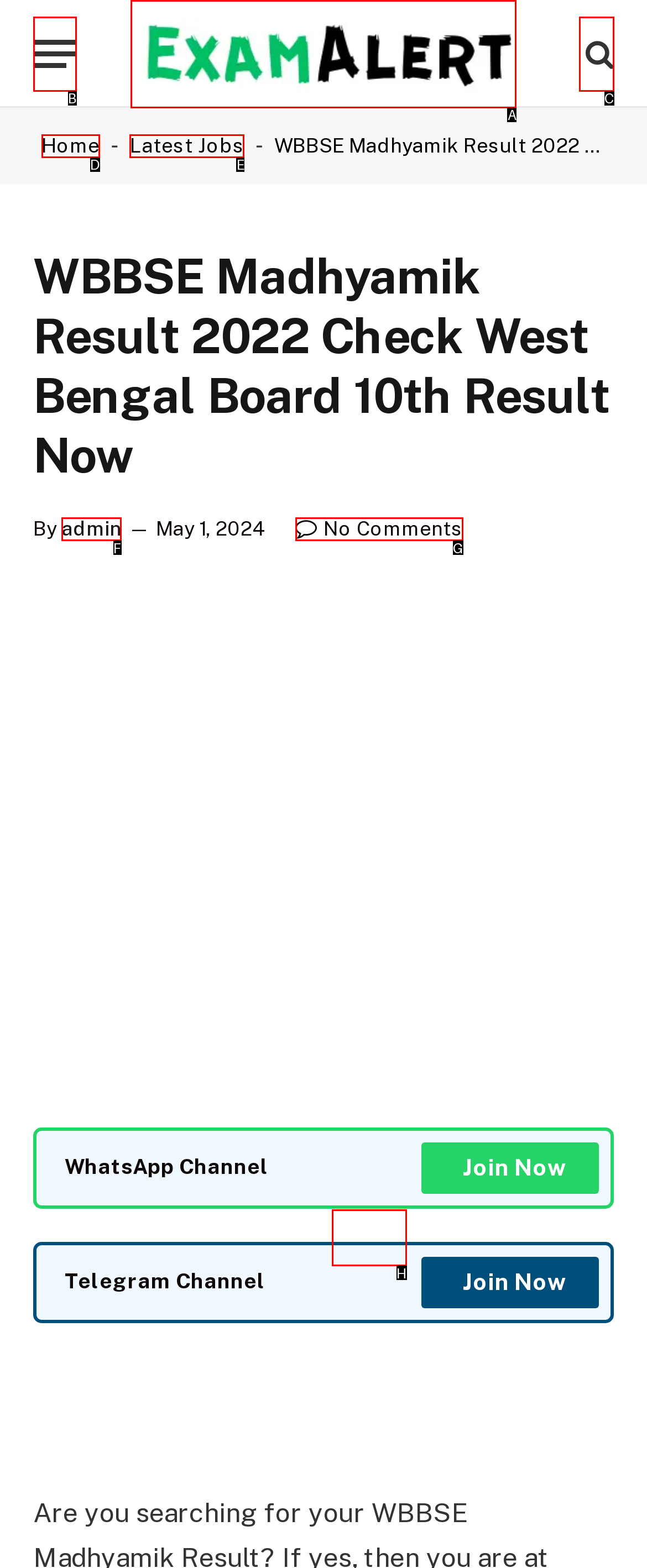Identify the option that corresponds to: No Comments
Respond with the corresponding letter from the choices provided.

G